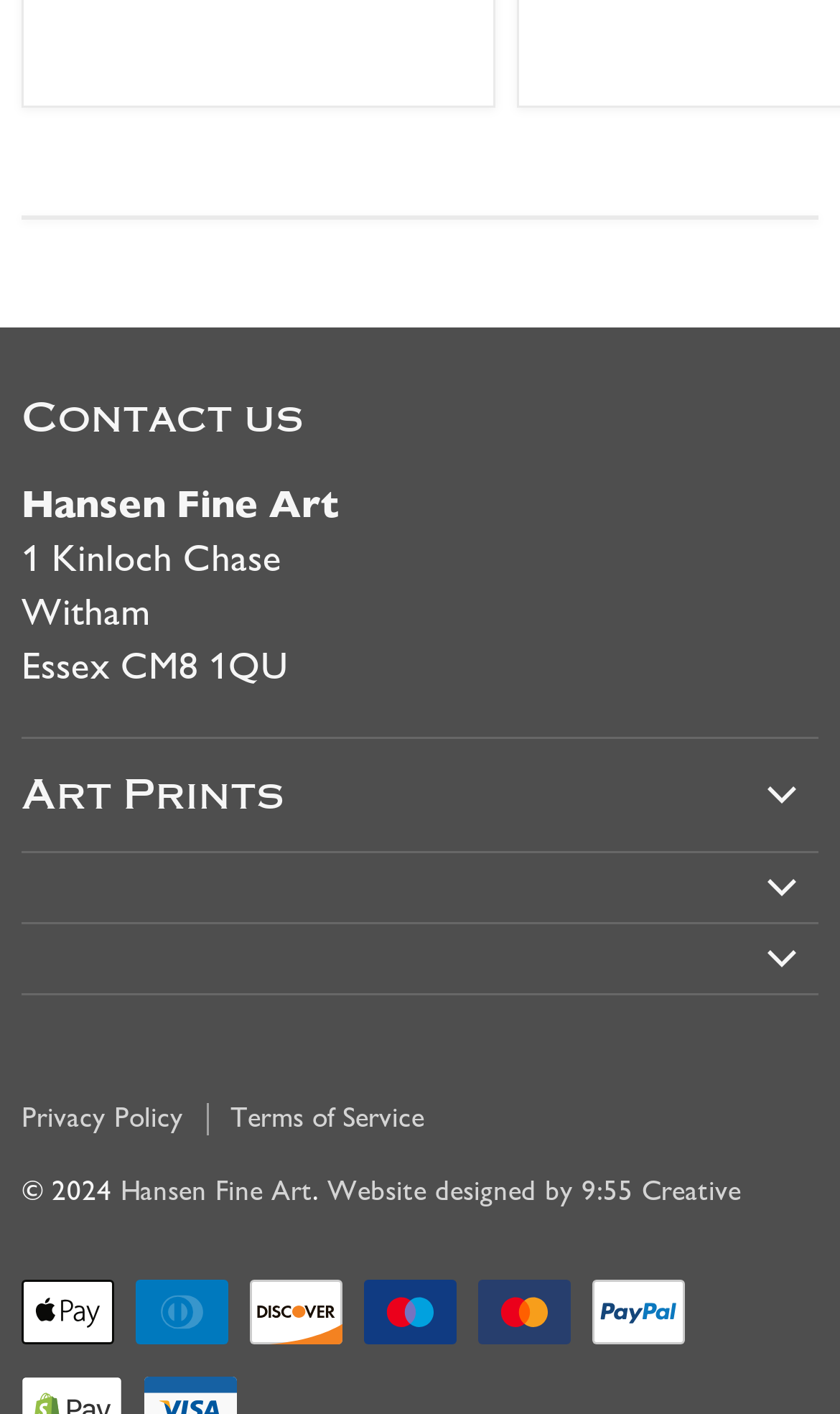Using the information shown in the image, answer the question with as much detail as possible: What is the company name?

The company name is mentioned in the static text 'Hansen Fine Art' at the top of the webpage, which is likely to be the company's name.